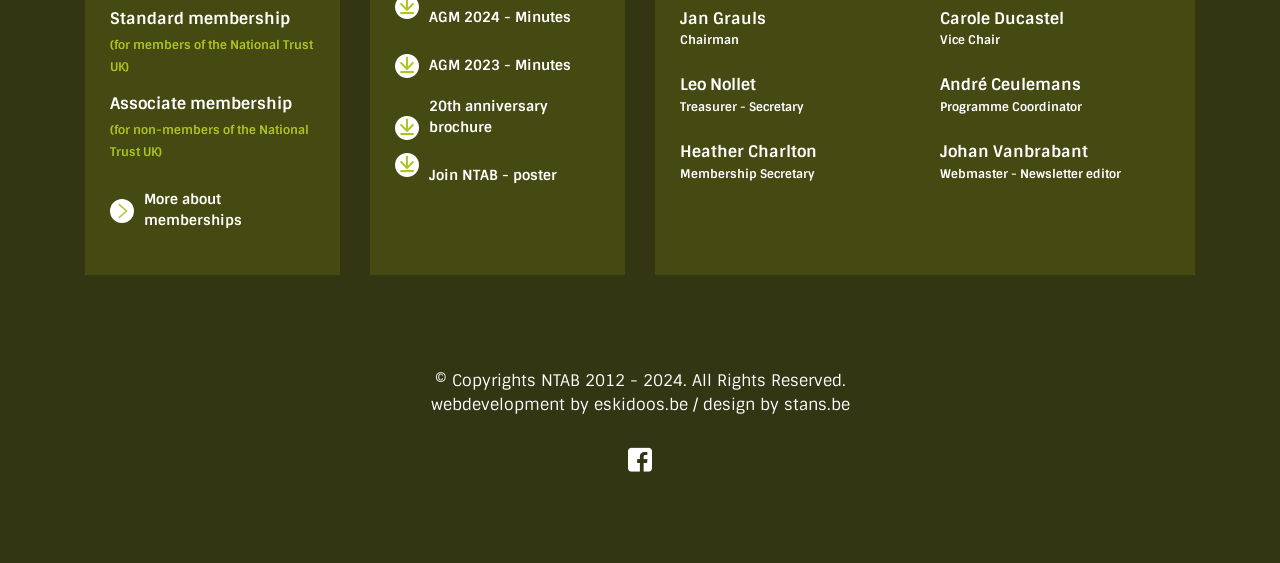Can you find the bounding box coordinates for the UI element given this description: "eskidoos.be"? Provide the coordinates as four float numbers between 0 and 1: [left, top, right, bottom].

[0.464, 0.7, 0.537, 0.737]